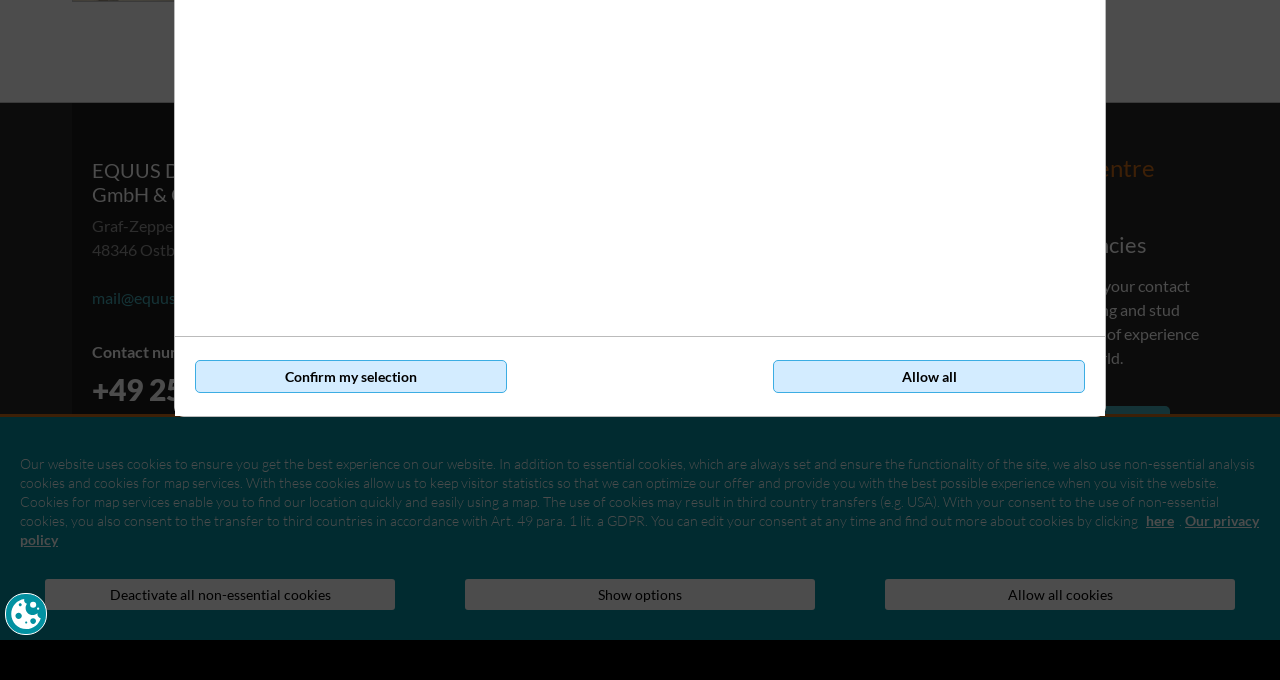Given the description "Show options", provide the bounding box coordinates of the corresponding UI element.

[0.363, 0.851, 0.637, 0.897]